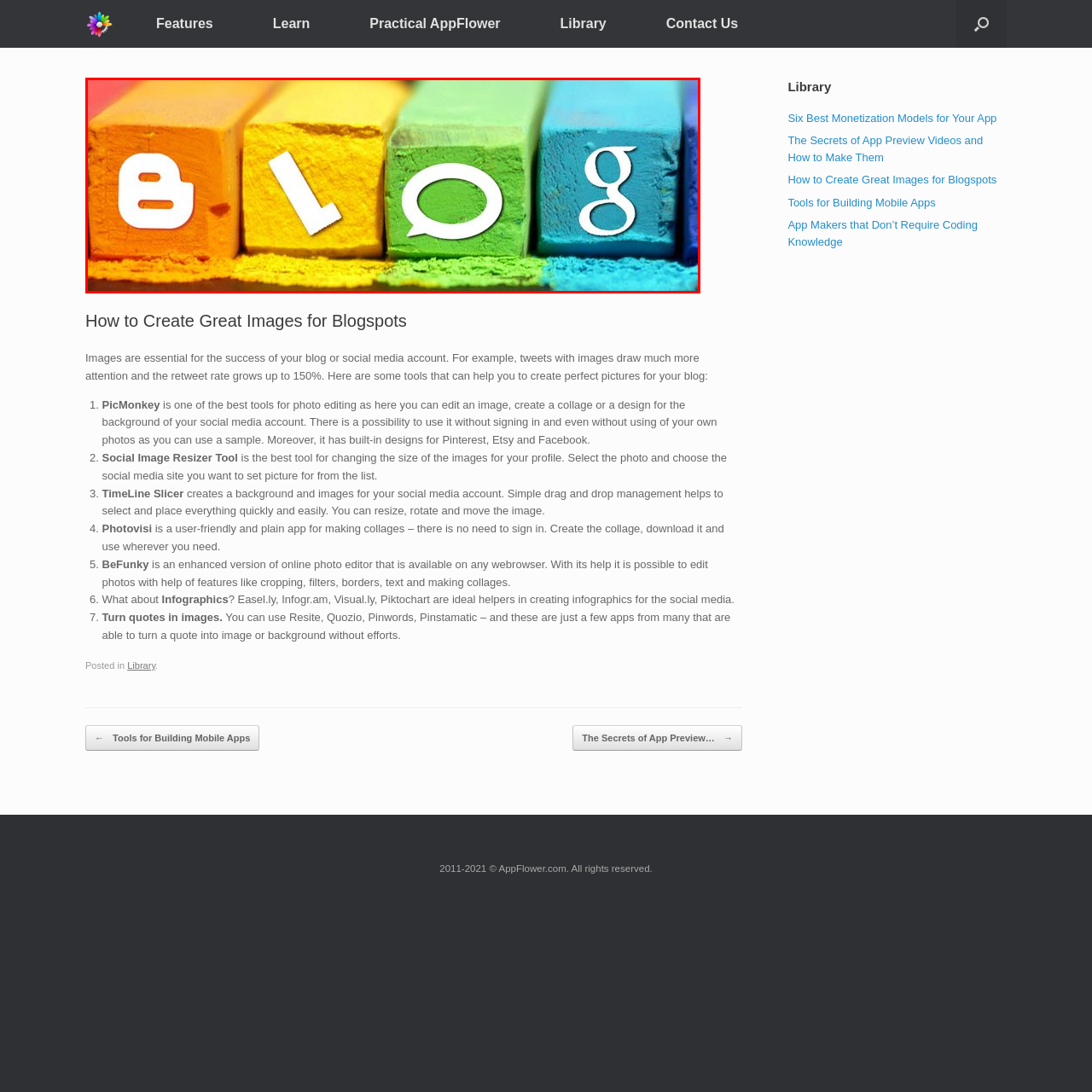Provide an in-depth caption for the image inside the red boundary.

The image features vibrant blocks of pastel colors, each displaying a letter that collectively forms the word "BLOG." The letters are crafted from a textured, colorful medium, enhancing the playful and creative essence of blogging and content creation. The hues range from bright yellow to green, culminating in a calming blue, which symbolizes the diversity and dynamism of the blogging world. This visual representation aligns seamlessly with the theme of the associated article, which emphasizes the importance of great images for blogs and social media accounts, illustrating how impactful visual elements can attract attention and enhance engagement.